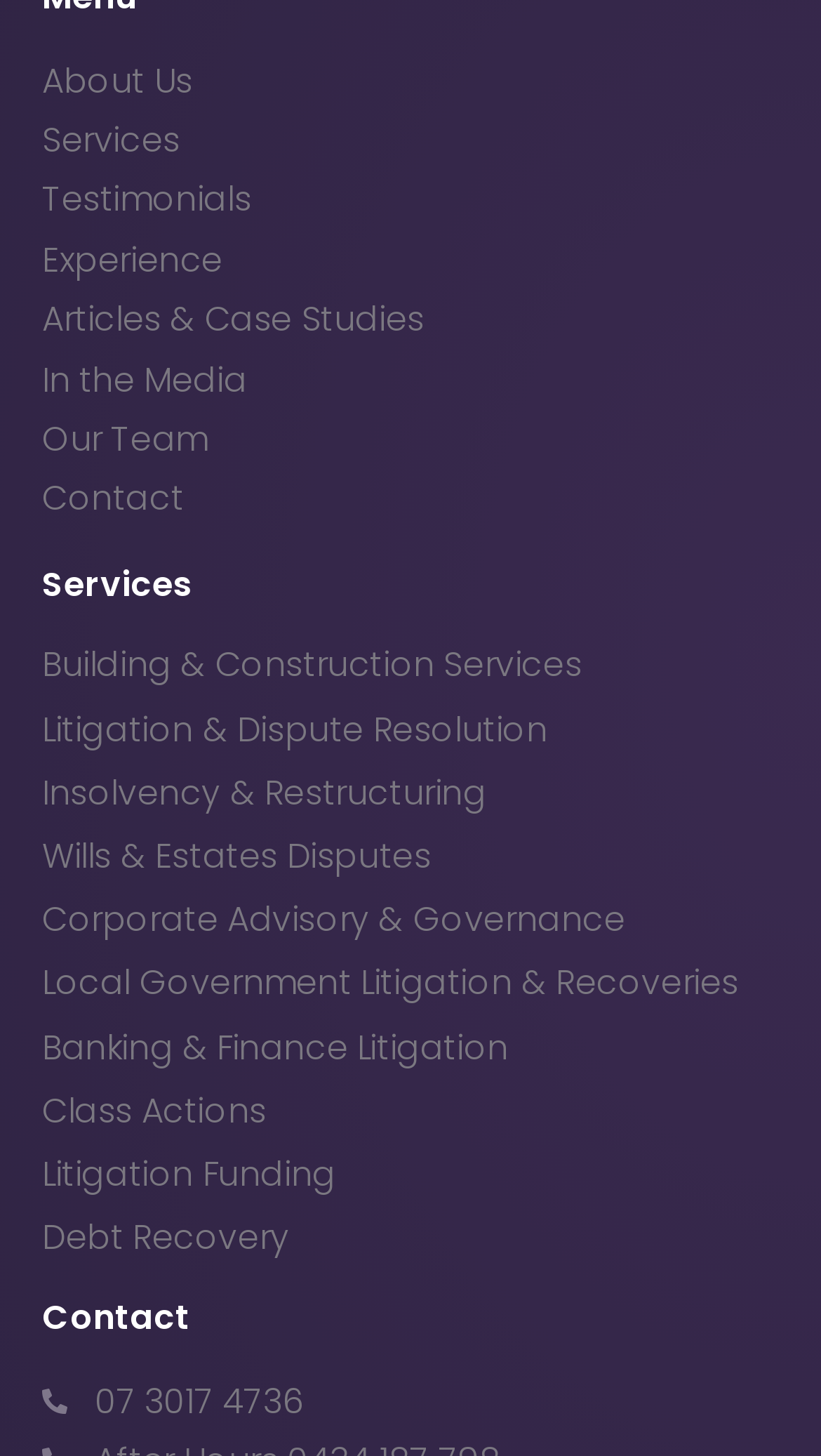Please specify the bounding box coordinates of the clickable region to carry out the following instruction: "Get in touch through Contact page". The coordinates should be four float numbers between 0 and 1, in the format [left, top, right, bottom].

[0.051, 0.893, 0.949, 0.918]